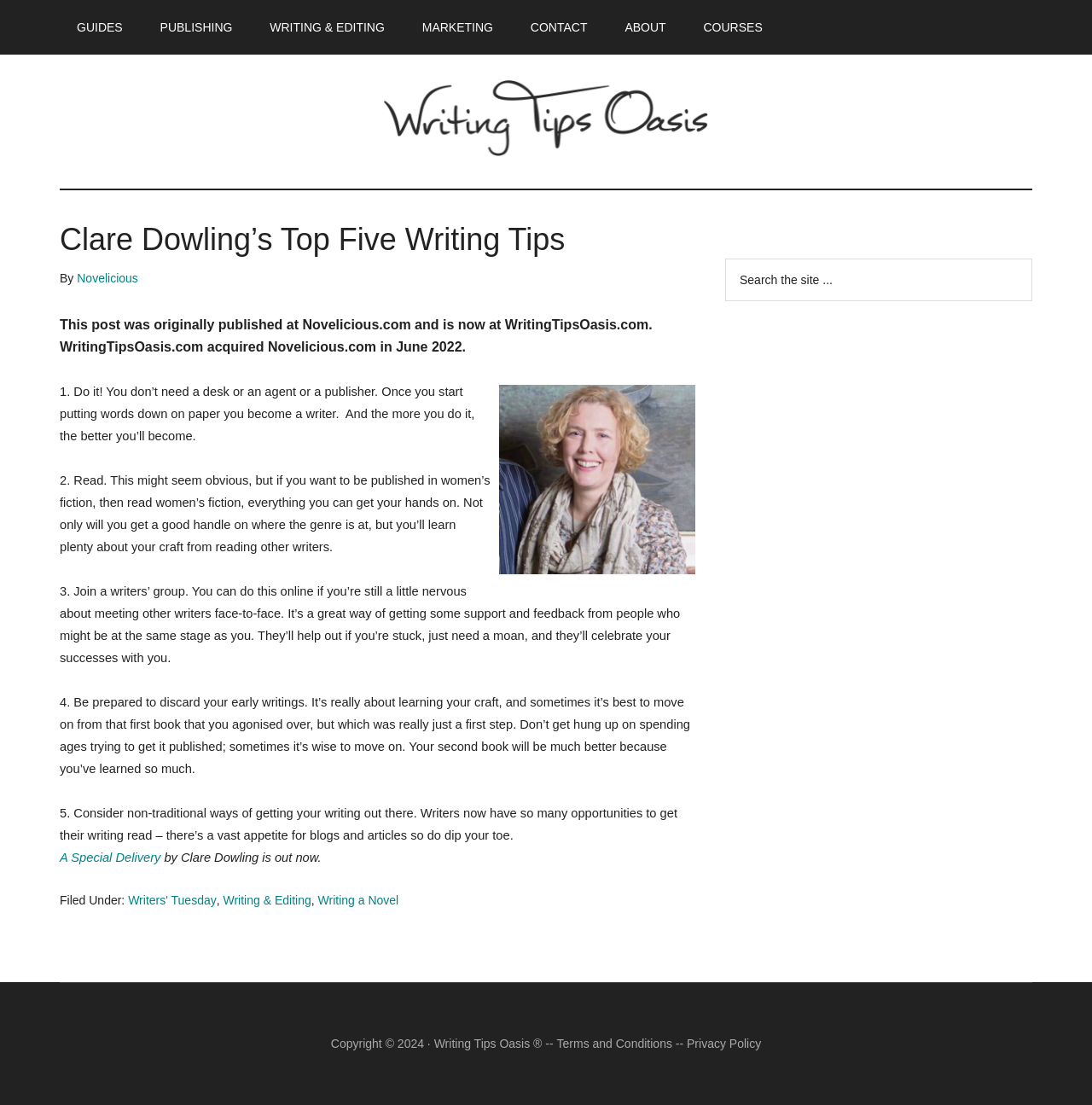Determine the main text heading of the webpage and provide its content.

Clare Dowling’s Top Five Writing Tips